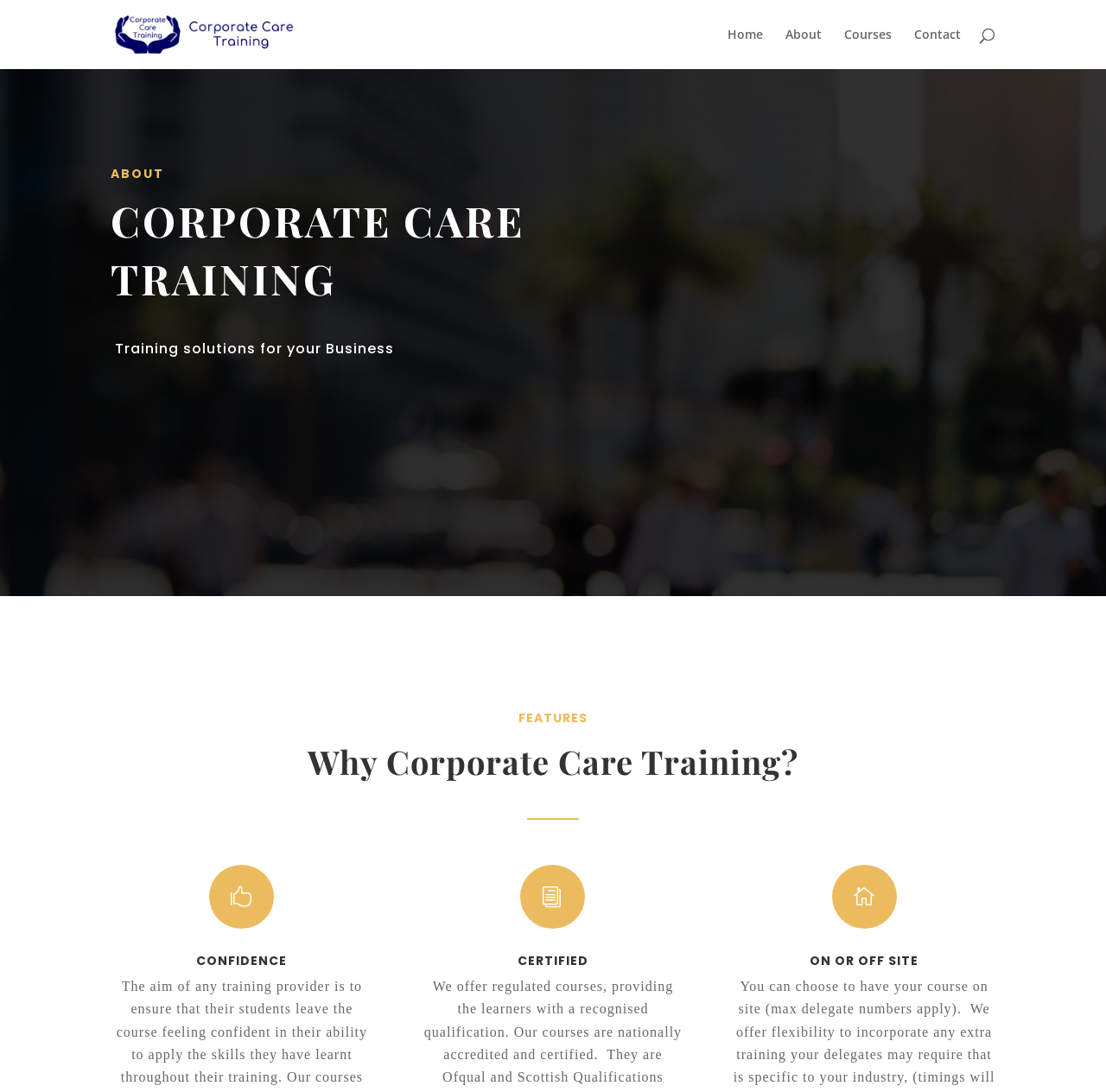Please answer the following question using a single word or phrase: What are the main sections of the website?

Home, About, Courses, Contact